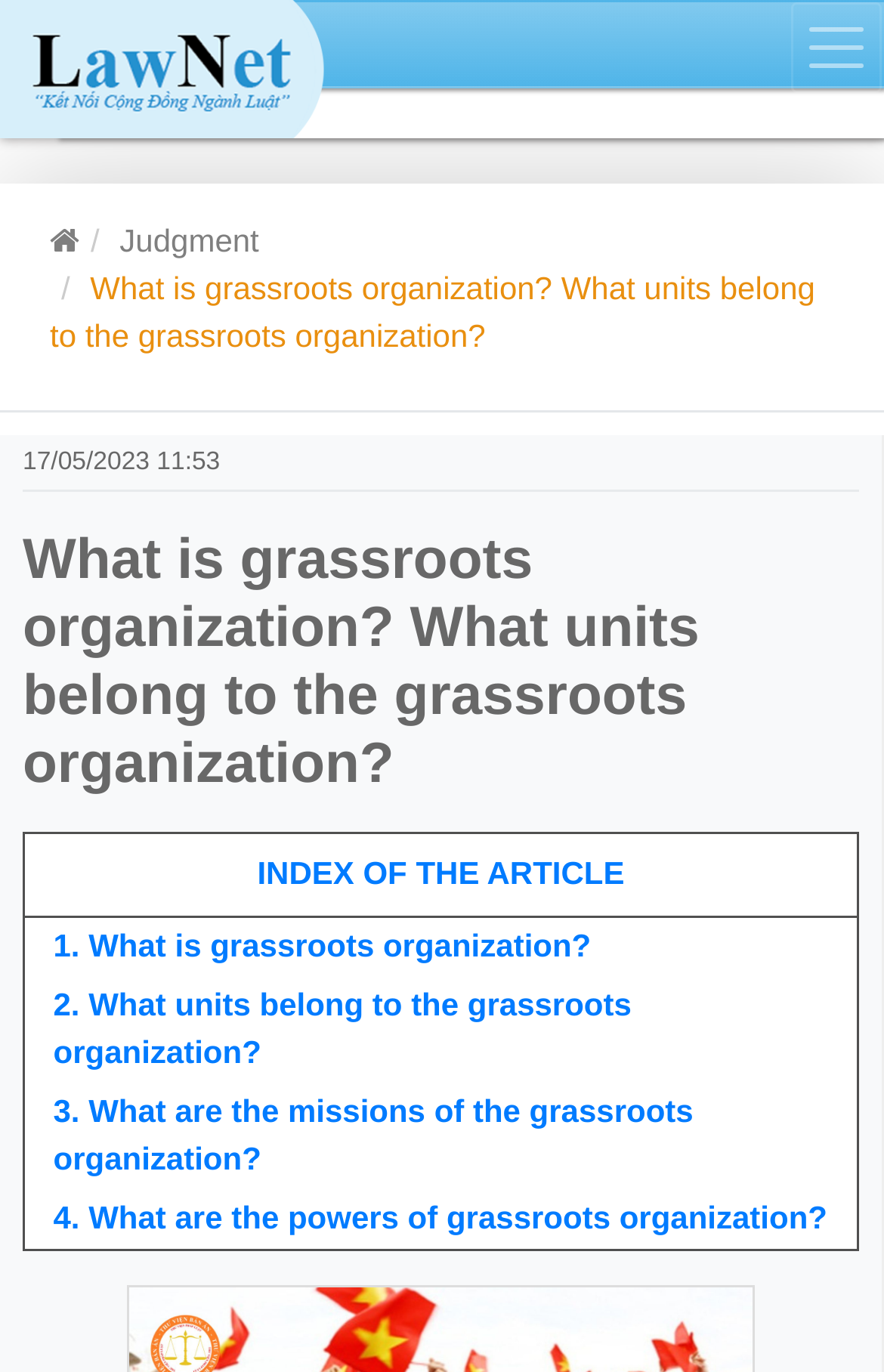Please locate the bounding box coordinates of the region I need to click to follow this instruction: "Check the date and time".

[0.026, 0.327, 0.249, 0.347]